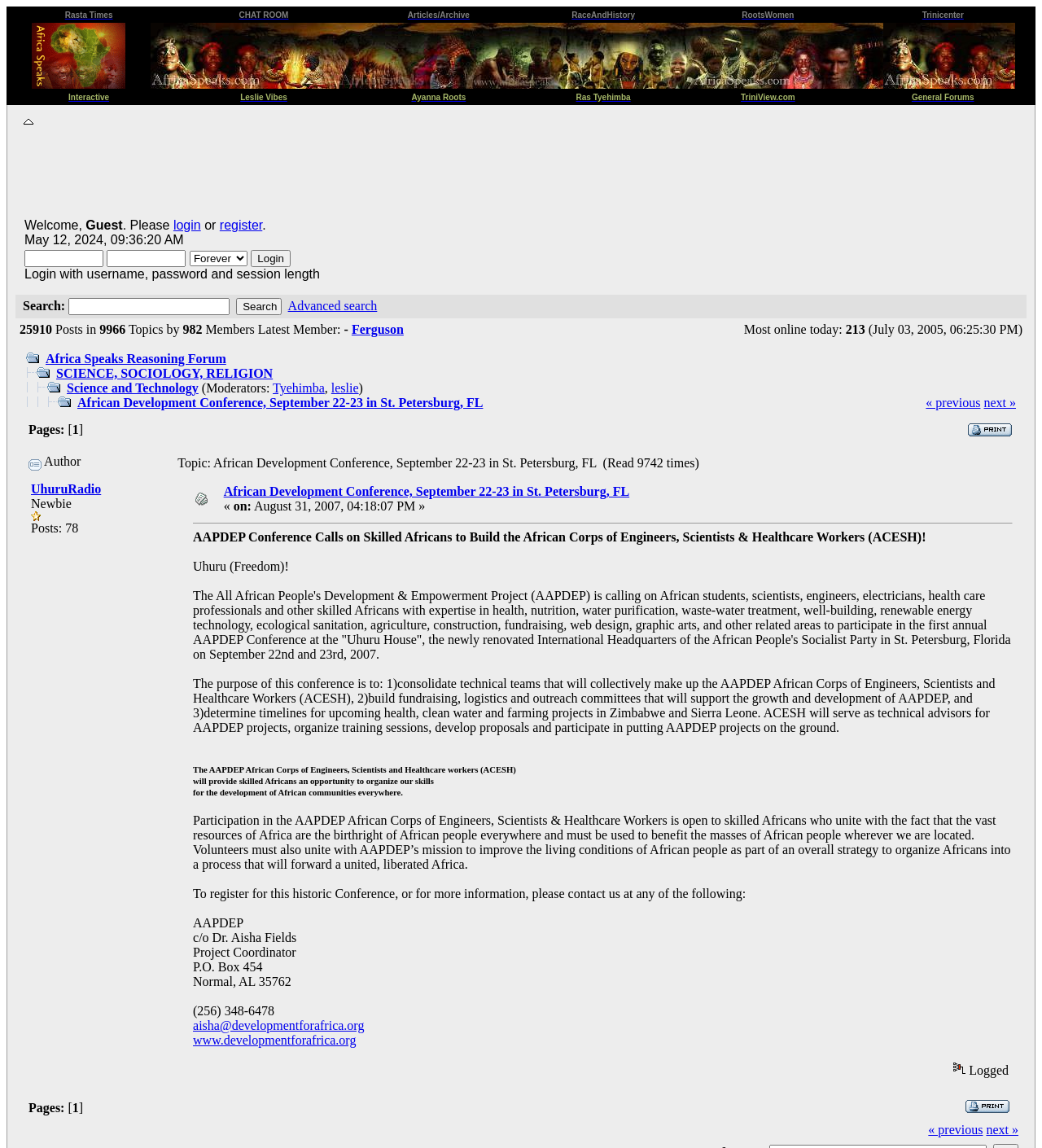Please identify the bounding box coordinates of the element's region that I should click in order to complete the following instruction: "Login to the forum". The bounding box coordinates consist of four float numbers between 0 and 1, i.e., [left, top, right, bottom].

[0.241, 0.218, 0.279, 0.233]